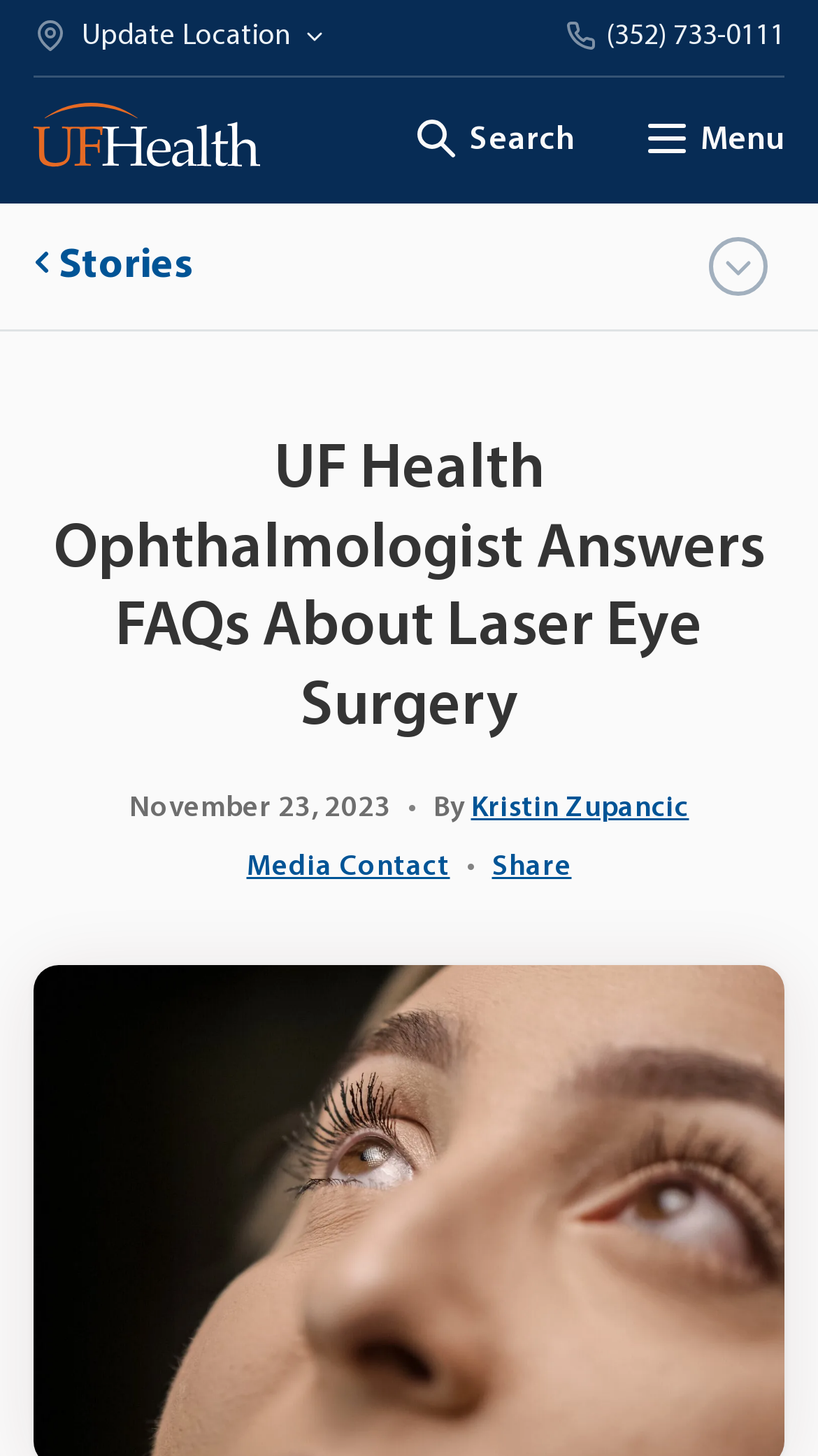Who wrote the latest article?
Please respond to the question with a detailed and thorough explanation.

I found the author's name by looking at the section below the main heading, where there is a static text 'By' followed by a link with the text 'Kristin Zupancic', which is likely the author of the latest article.